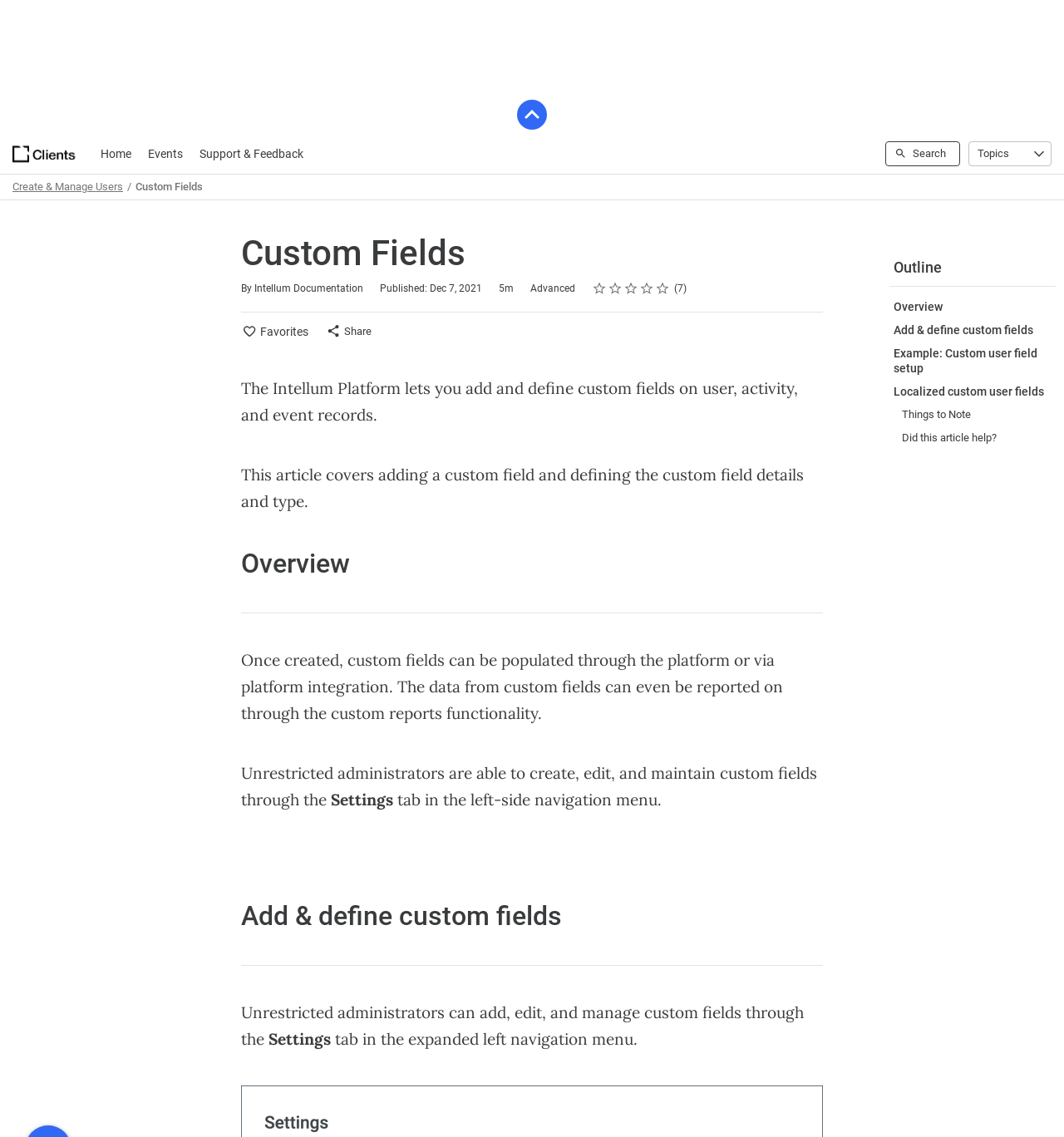What is the rating of the article?
Based on the content of the image, thoroughly explain and answer the question.

The article displays a rating section with the text 'Average rating: 4.7' which indicates that the rating of the article is 4.7.